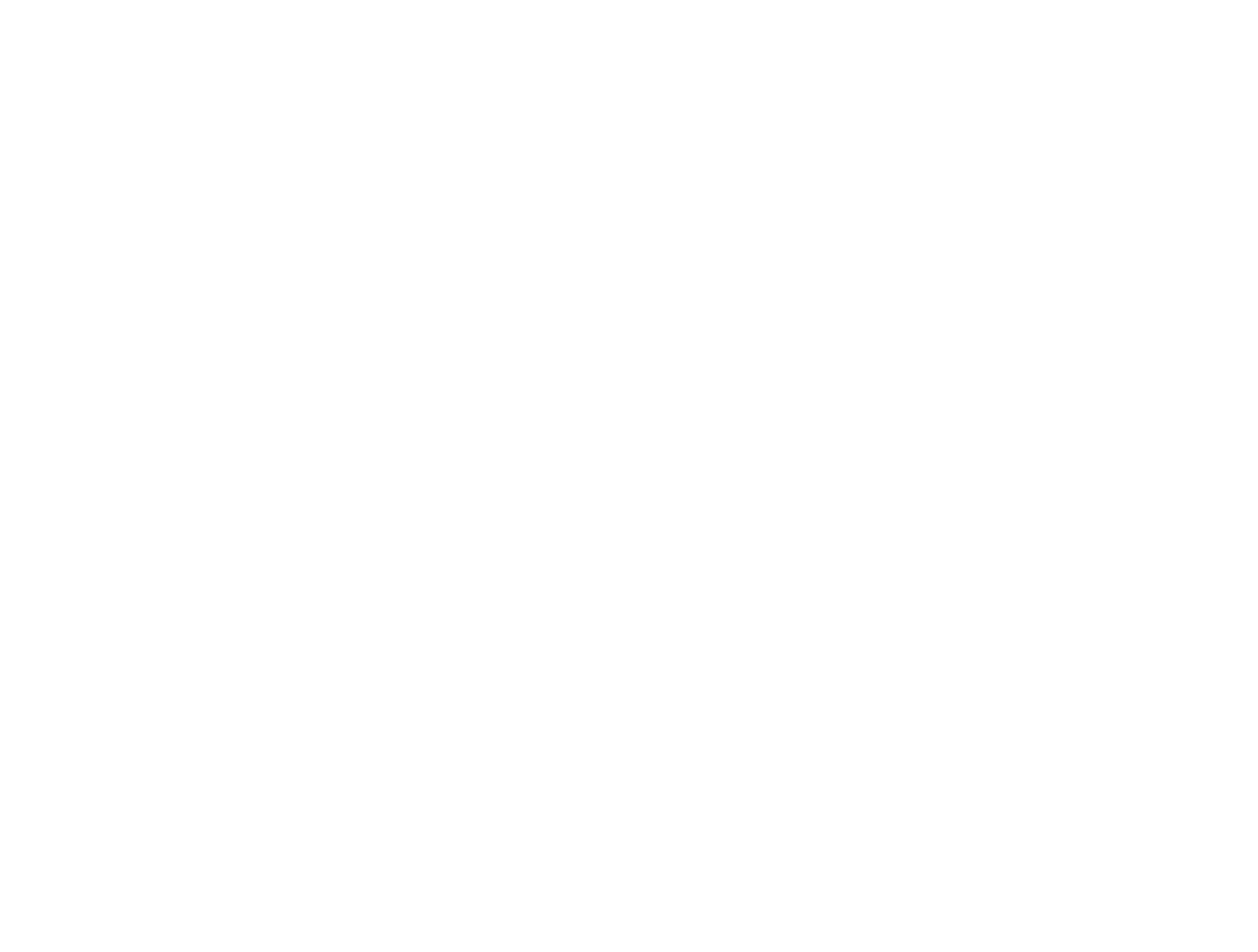Reply to the question with a single word or phrase:
What is the date of the published article?

Wed, Jul 20, 2022